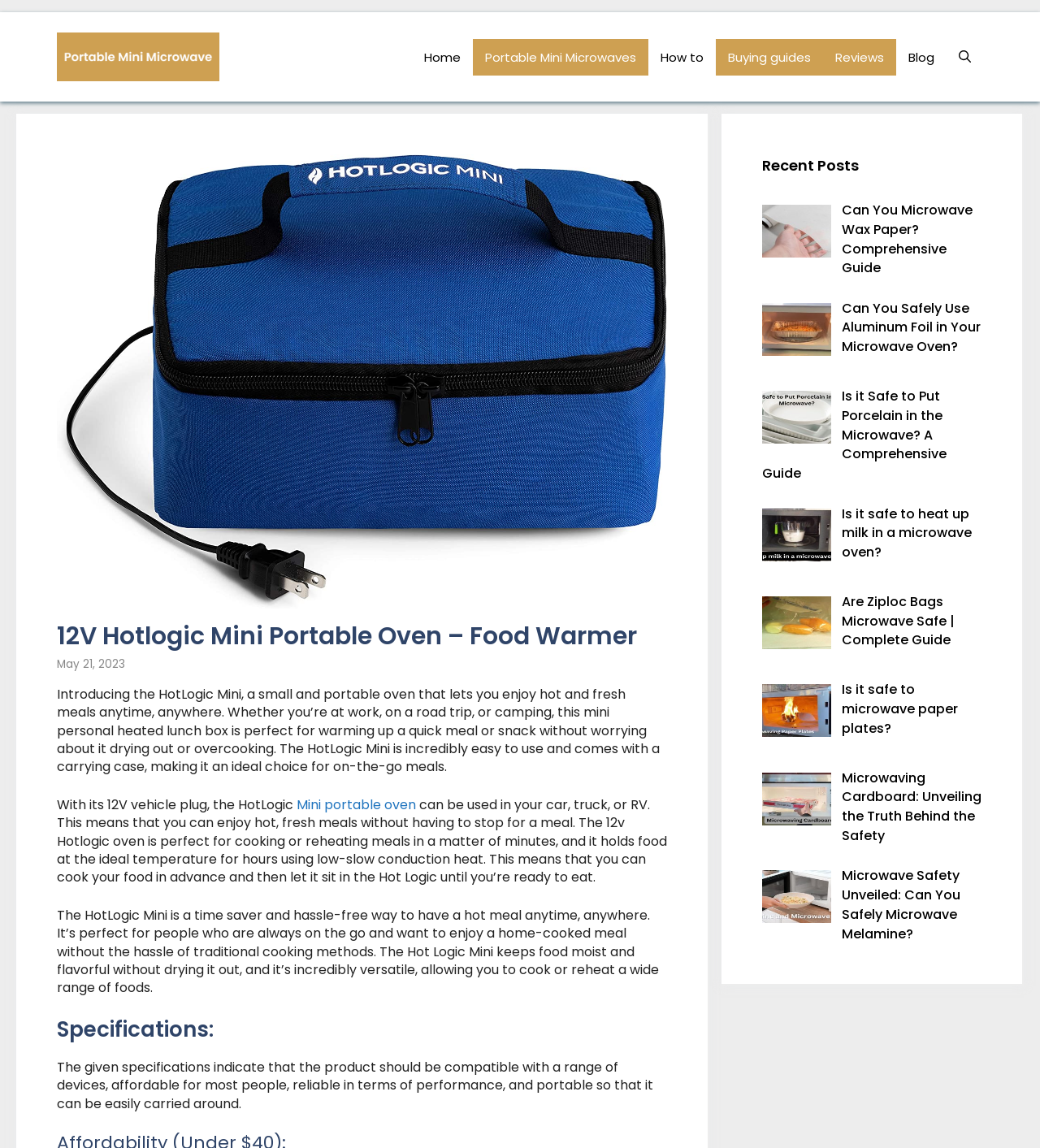What is the name of the portable oven?
Refer to the image and answer the question using a single word or phrase.

HotLogic Mini